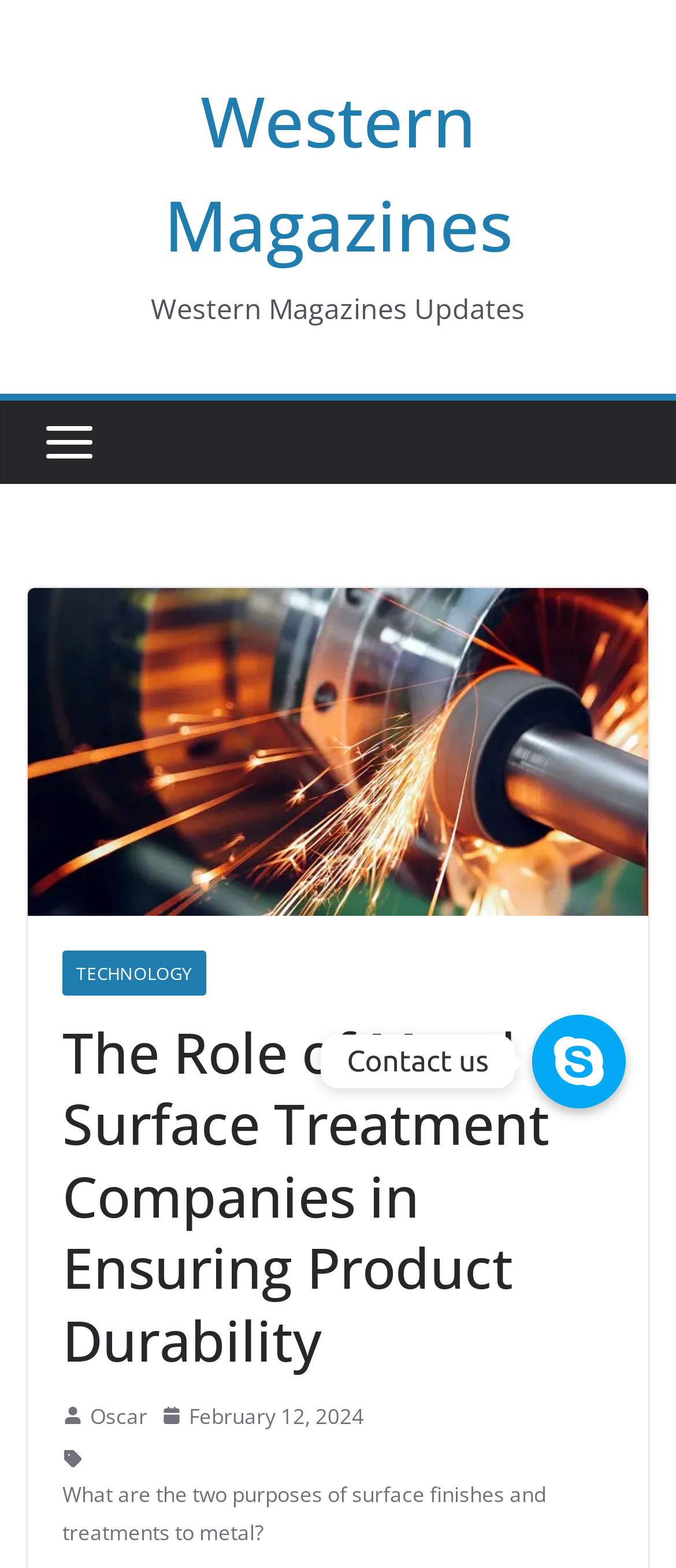Provide the bounding box coordinates for the UI element described in this sentence: "February 12, 2024February 12, 2024". The coordinates should be four float values between 0 and 1, i.e., [left, top, right, bottom].

[0.238, 0.891, 0.538, 0.915]